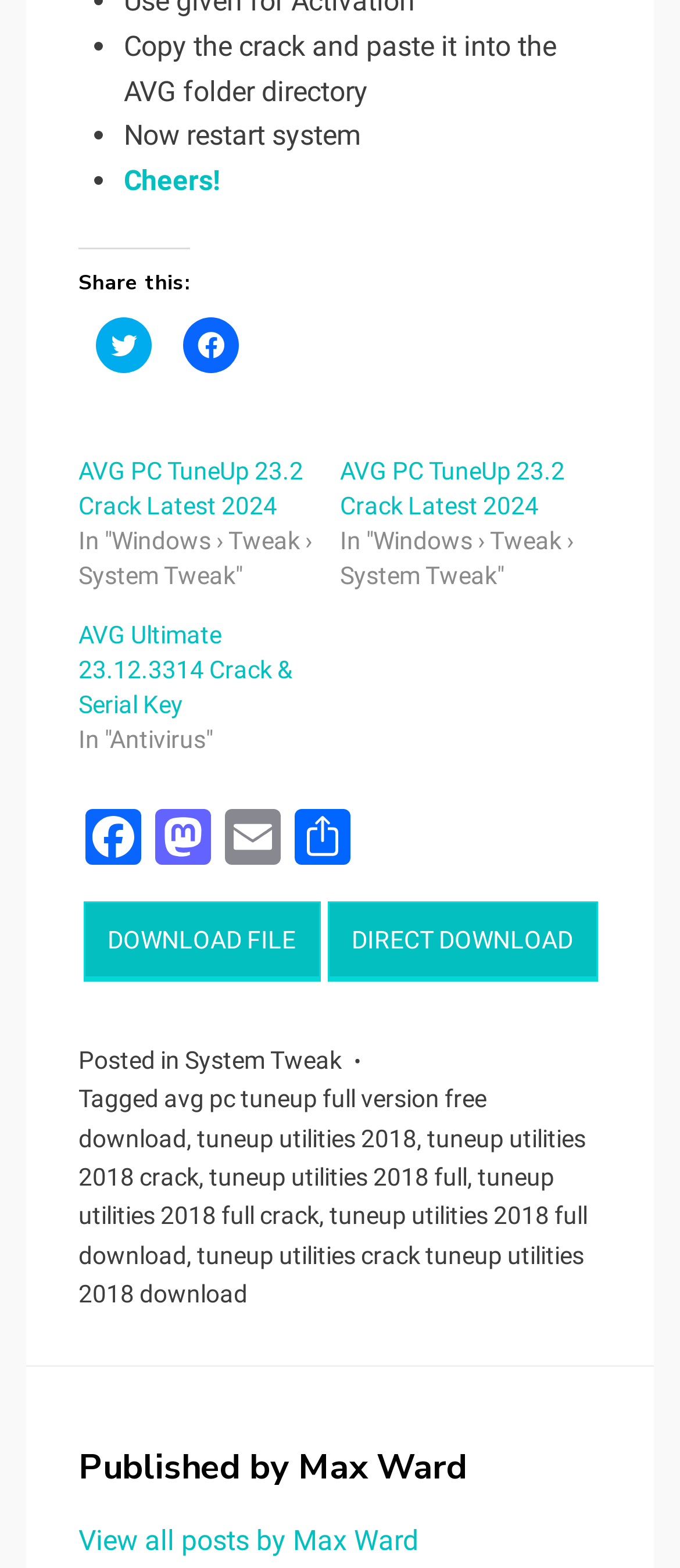Specify the bounding box coordinates of the region I need to click to perform the following instruction: "View all posts by Max Ward". The coordinates must be four float numbers in the range of 0 to 1, i.e., [left, top, right, bottom].

[0.115, 0.972, 0.615, 0.993]